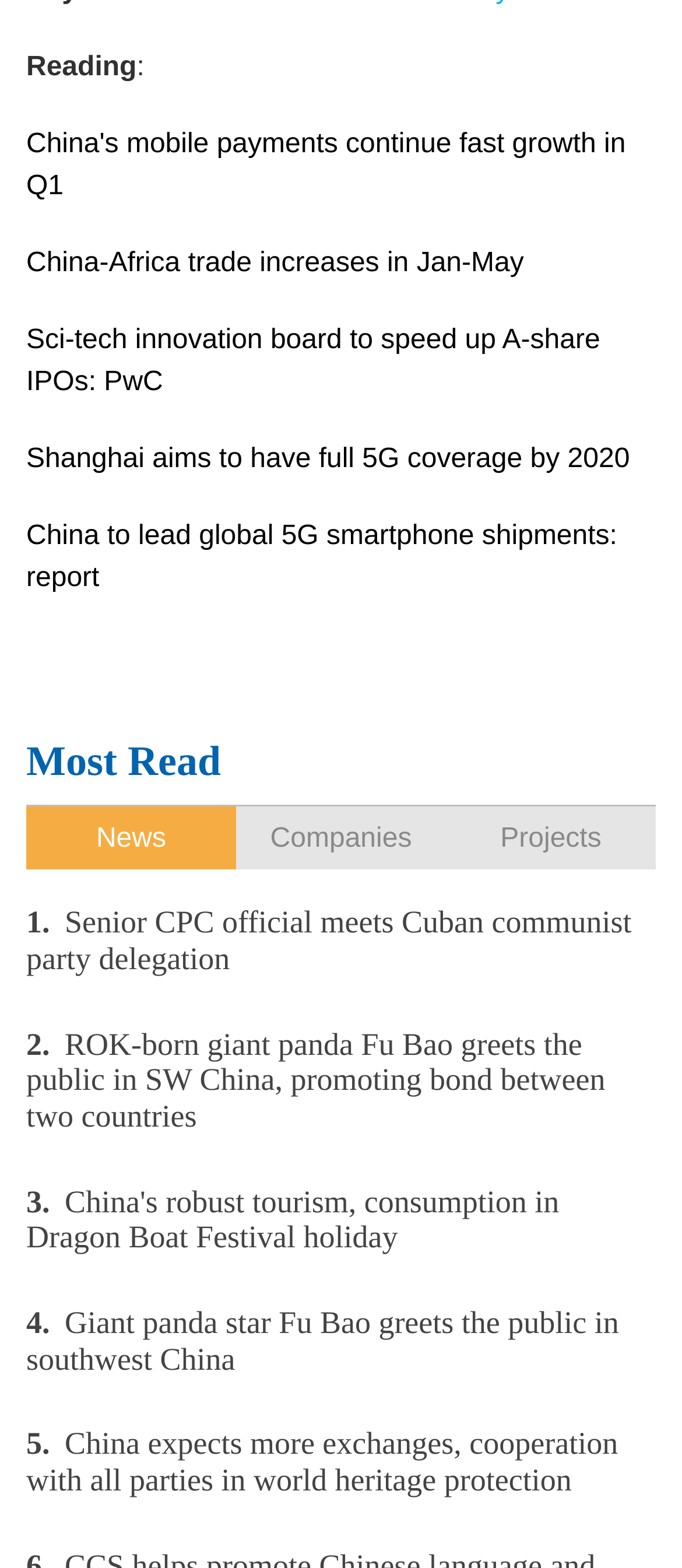Using the provided element description "February 28, 2021", determine the bounding box coordinates of the UI element.

None